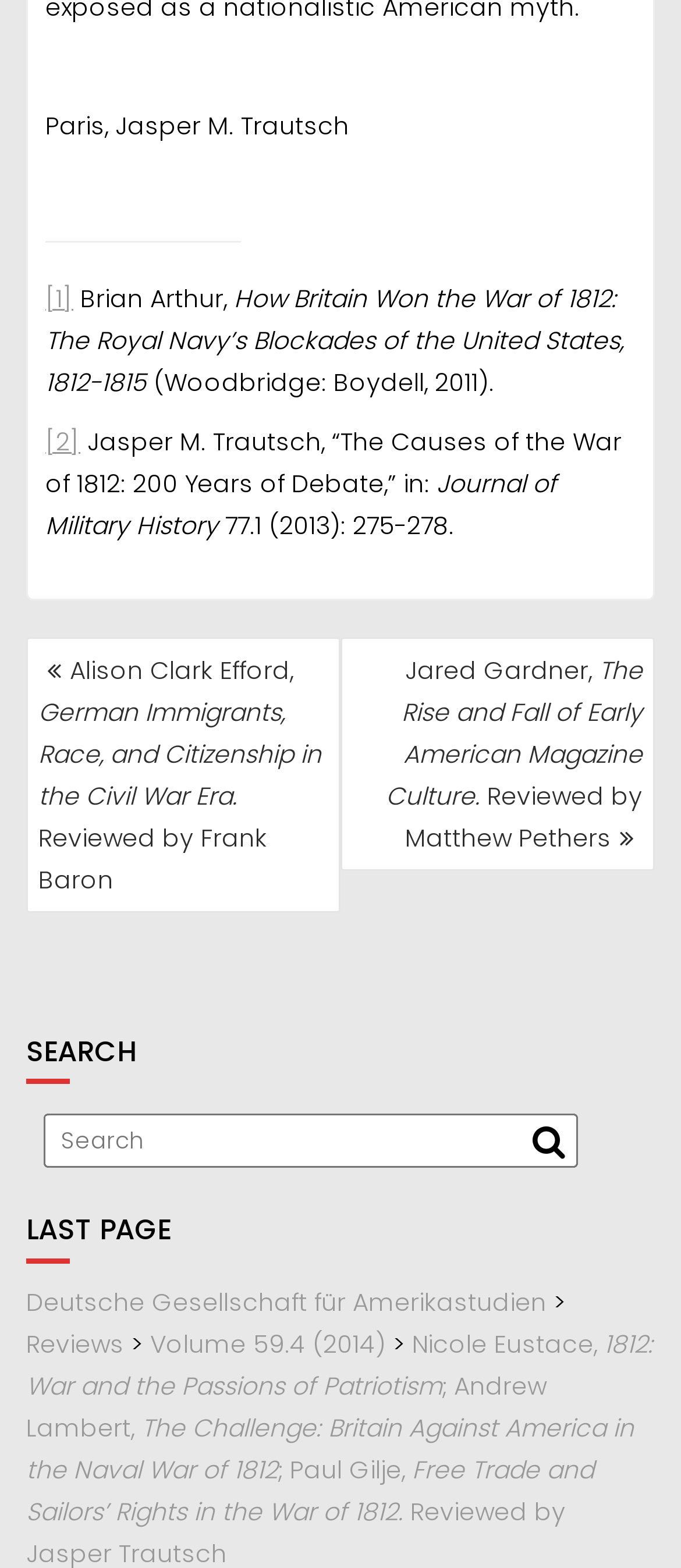Give a succinct answer to this question in a single word or phrase: 
What is the purpose of the textbox in the 'SEARCH' section?

to input search query